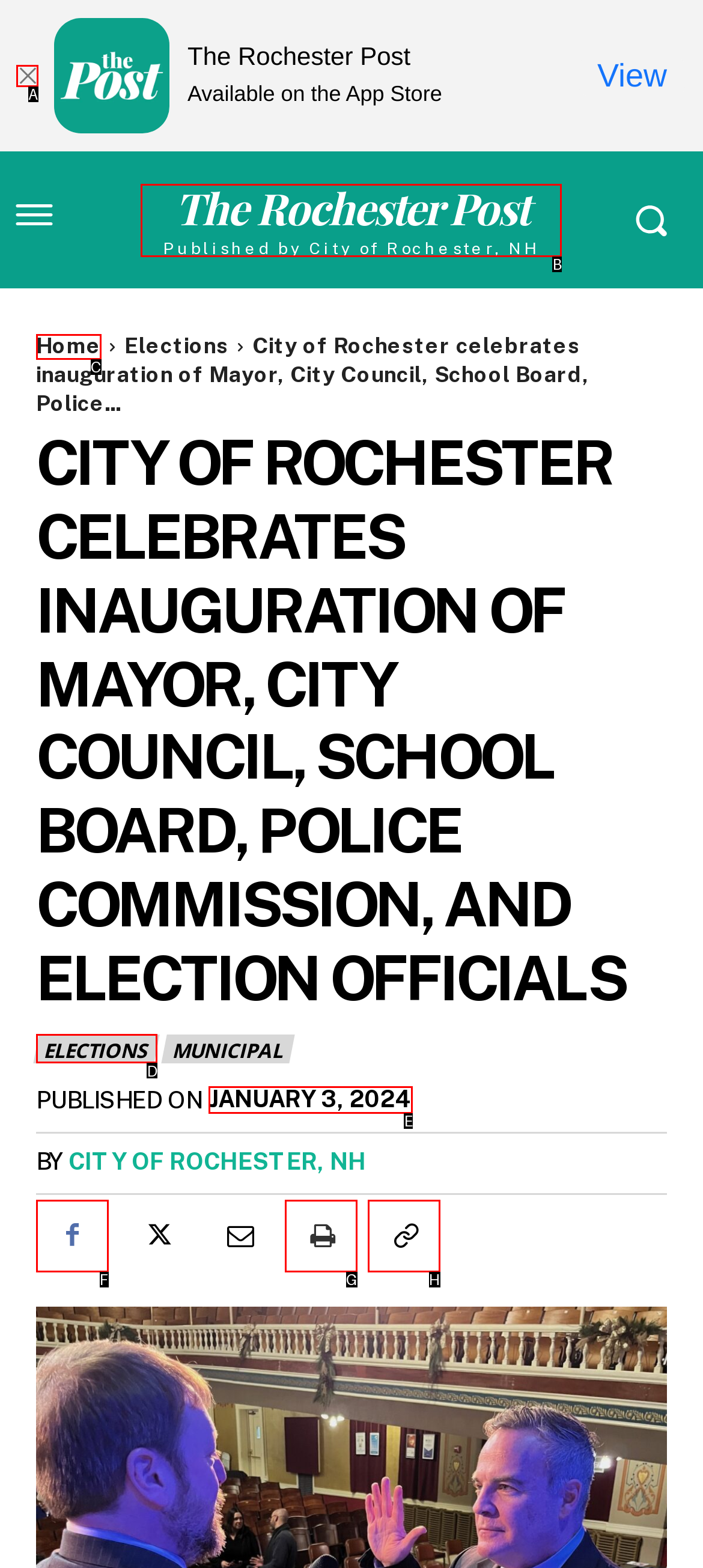Identify the HTML element you need to click to achieve the task: Get information on Land Purchase Assistance. Respond with the corresponding letter of the option.

None